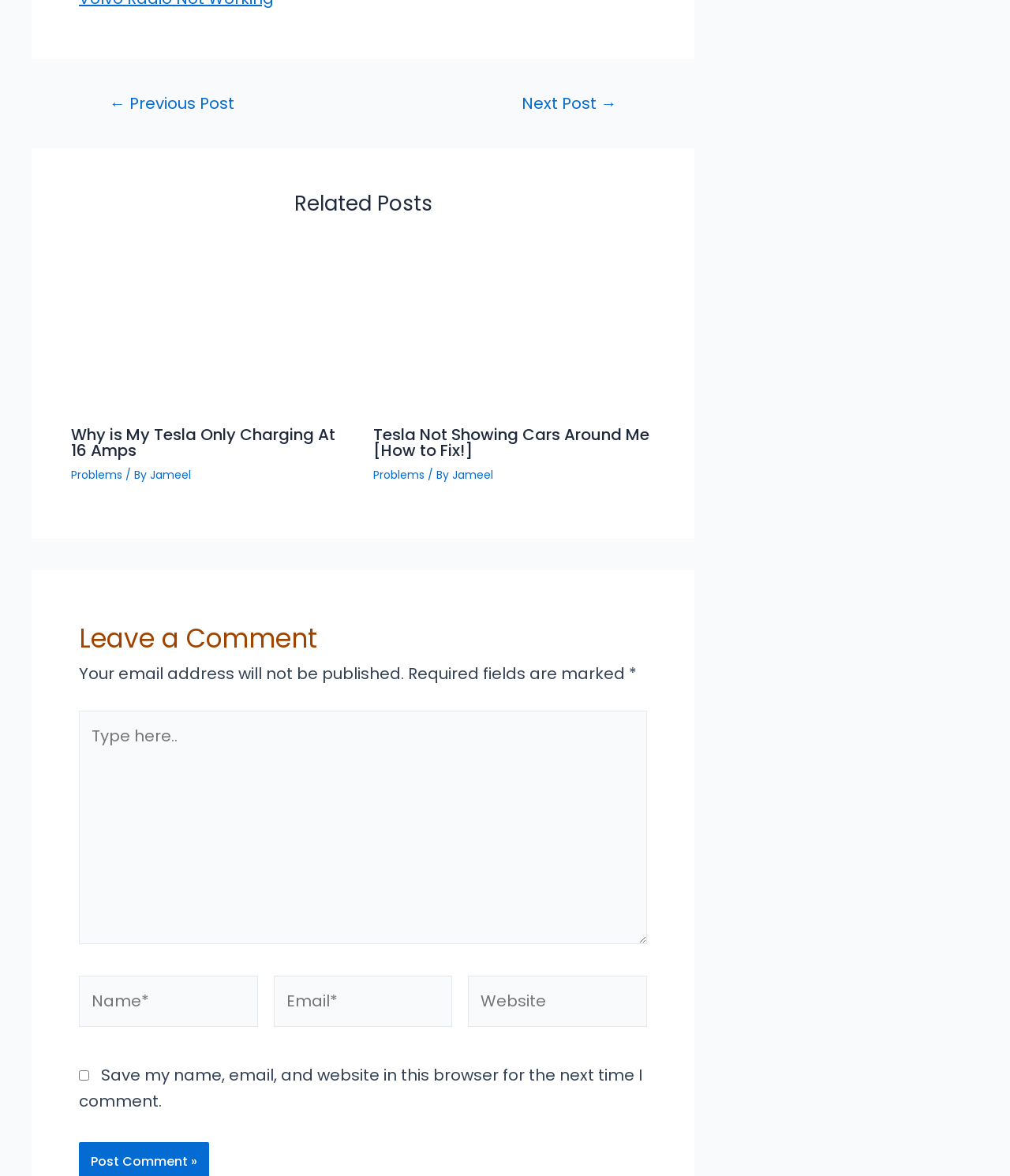Please identify the bounding box coordinates of the element on the webpage that should be clicked to follow this instruction: "Leave a reply". The bounding box coordinates should be given as four float numbers between 0 and 1, formatted as [left, top, right, bottom].

None